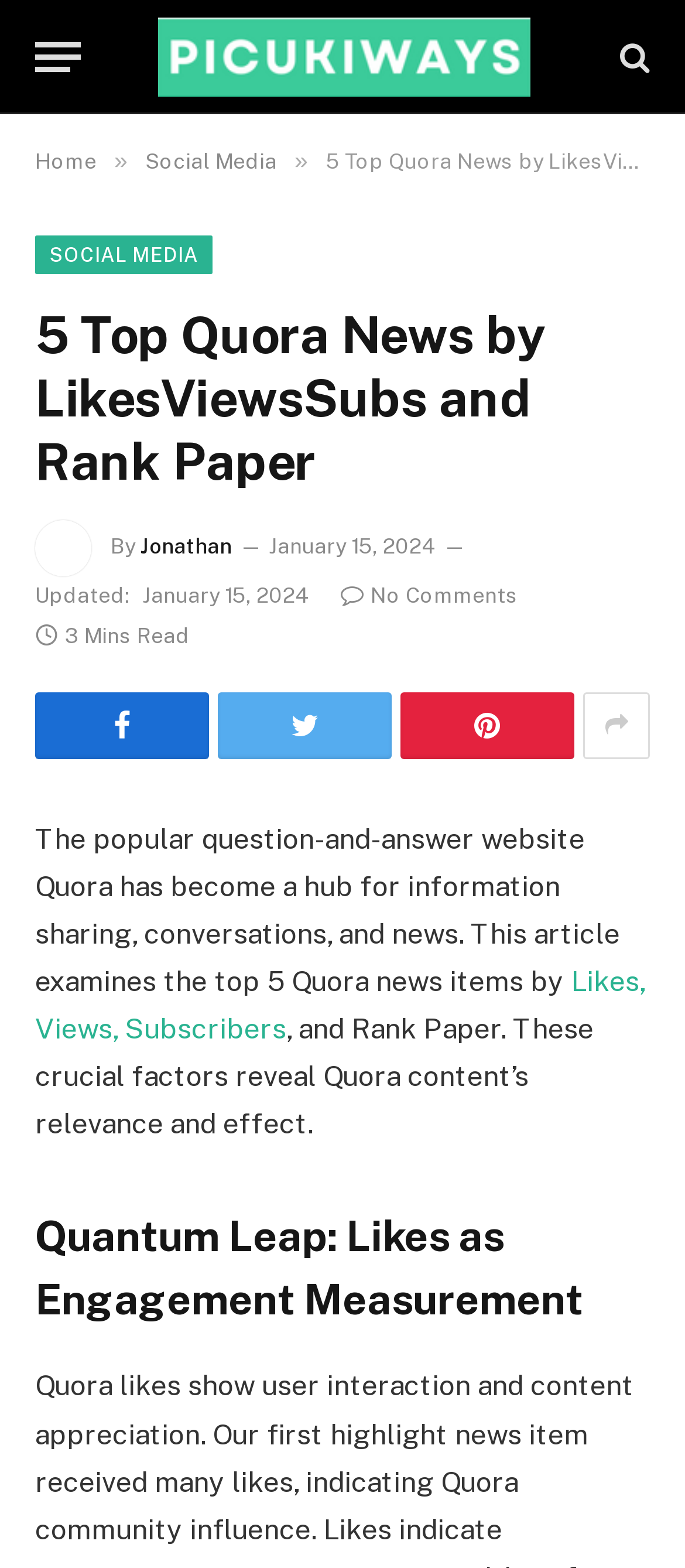How many comments does the article have?
Craft a detailed and extensive response to the question.

The number of comments on the article can be found by looking at the section below the author's name. There is a link with the text ' No Comments', indicating that the article has no comments.